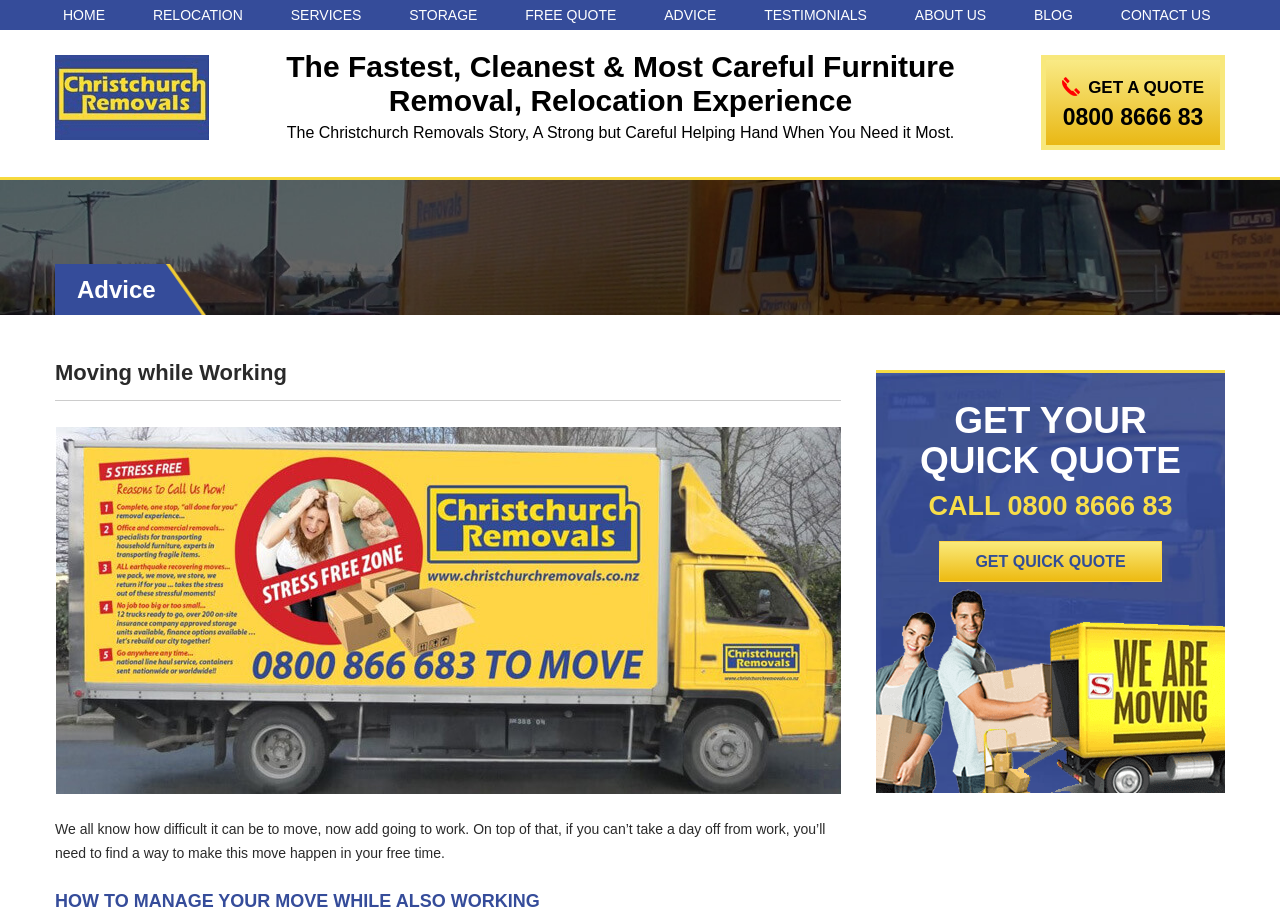Kindly provide the bounding box coordinates of the section you need to click on to fulfill the given instruction: "Get a quick quote".

[0.734, 0.596, 0.908, 0.642]